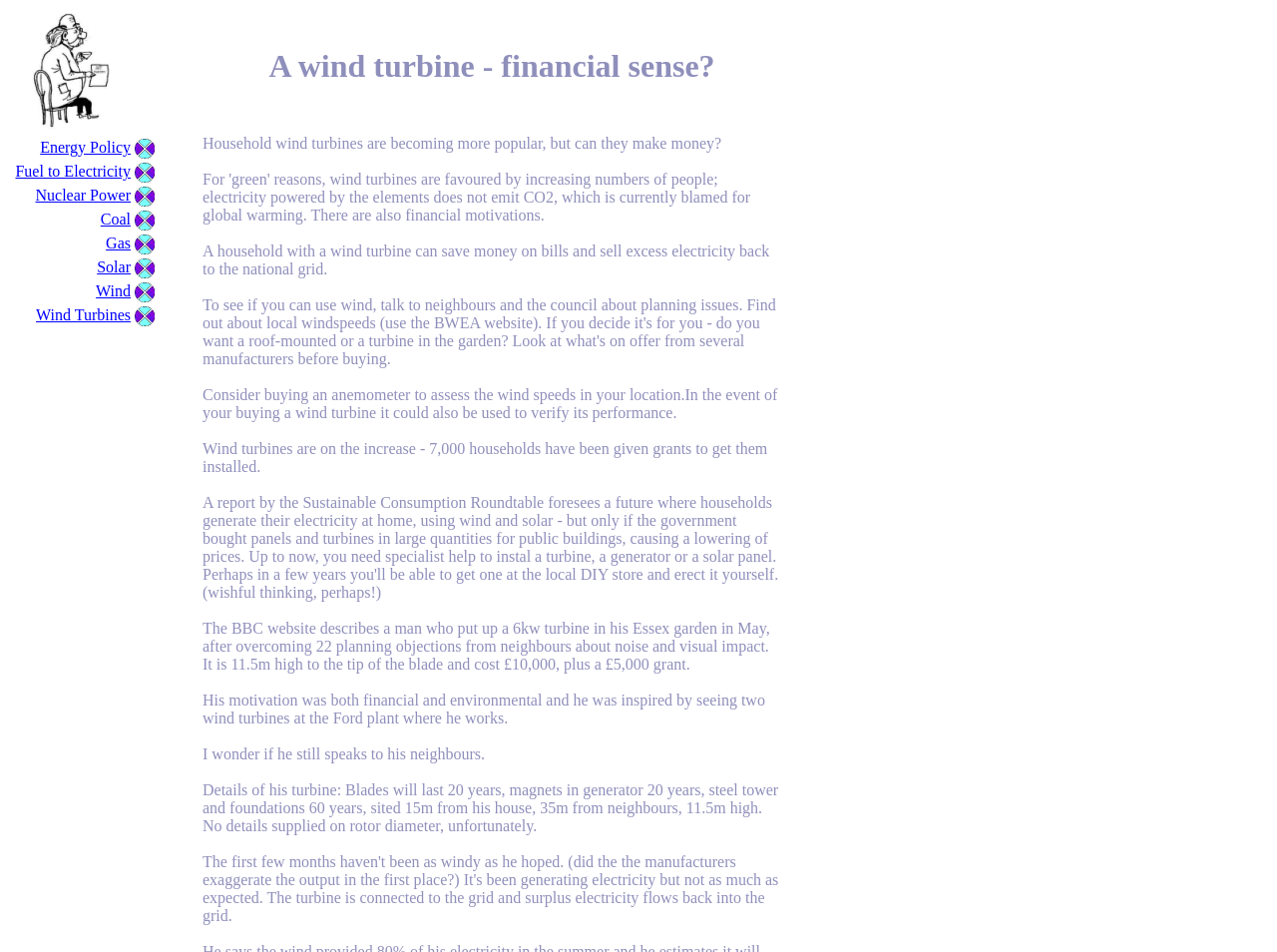Could you locate the bounding box coordinates for the section that should be clicked to accomplish this task: "Read about A wind turbine - financial sense?".

[0.159, 0.012, 0.612, 0.089]